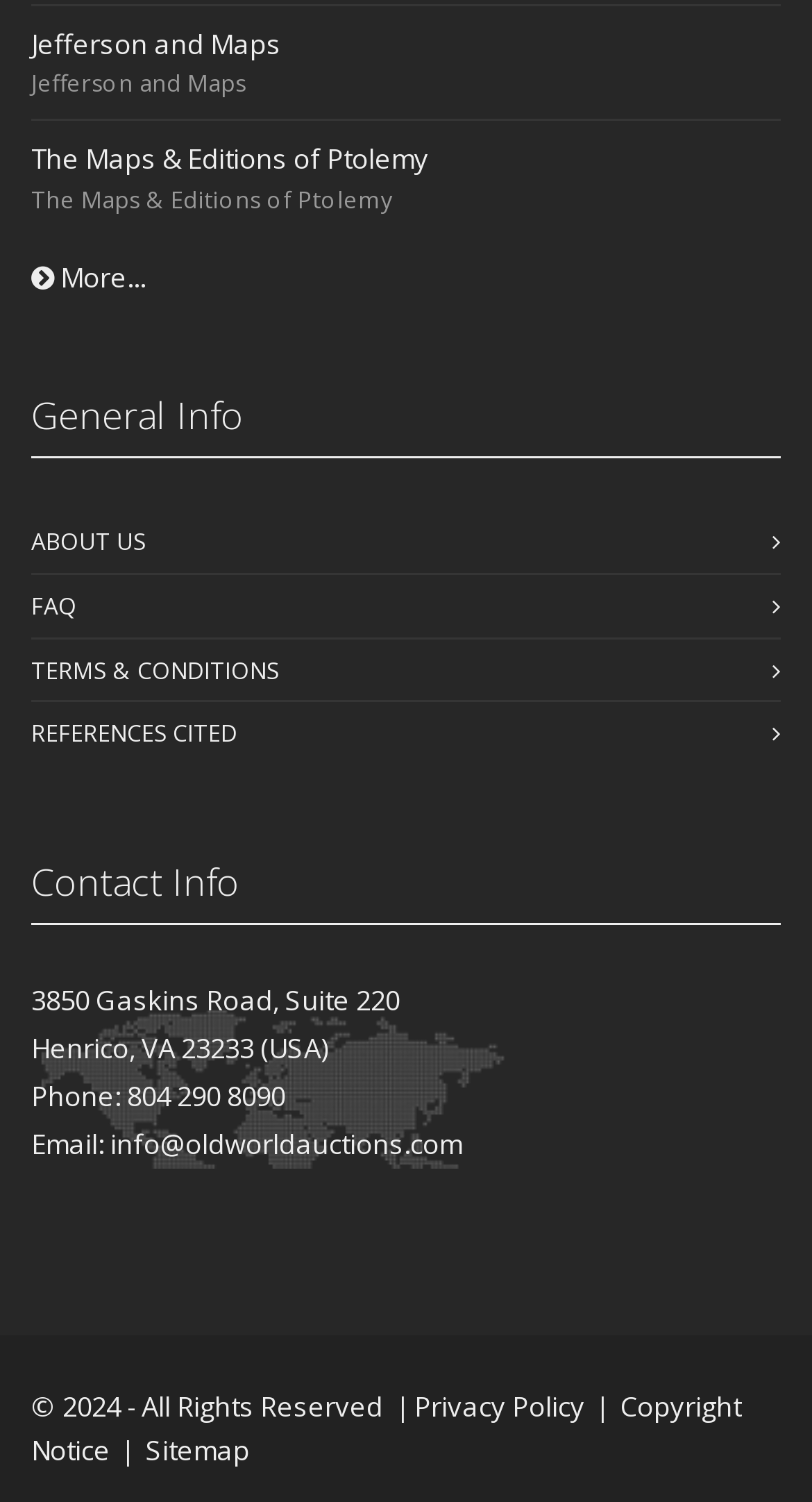Determine the bounding box coordinates of the UI element described below. Use the format (top-left x, top-left y, bottom-right x, bottom-right y) with floating point numbers between 0 and 1: More...

[0.038, 0.171, 0.179, 0.196]